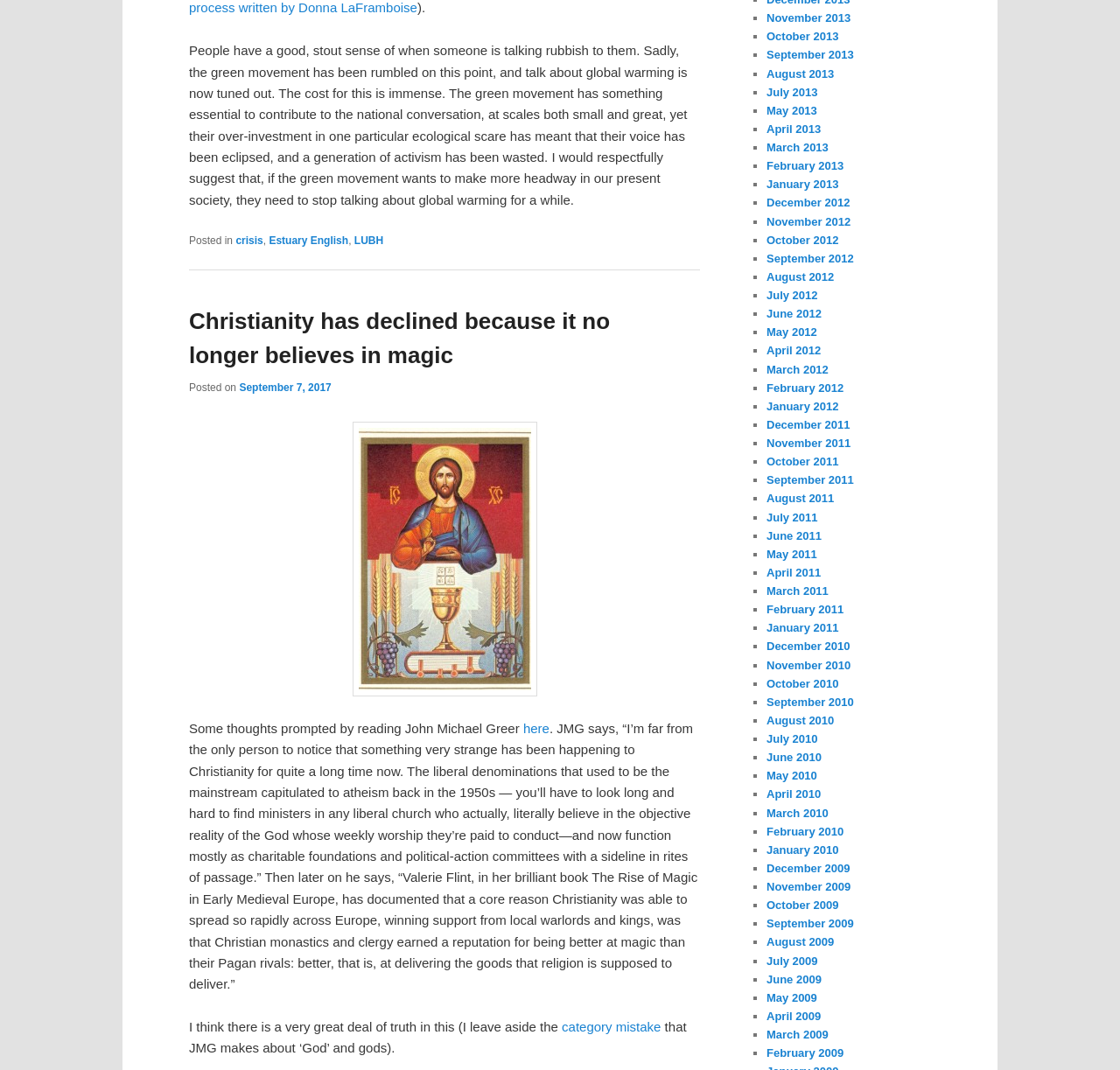Please provide a comprehensive answer to the question below using the information from the image: What is the author's opinion about the green movement?

The author expresses a critical opinion about the green movement, stating that it has been 'rumbled' and its voice has been 'eclipsed' due to its over-investment in the issue of global warming.